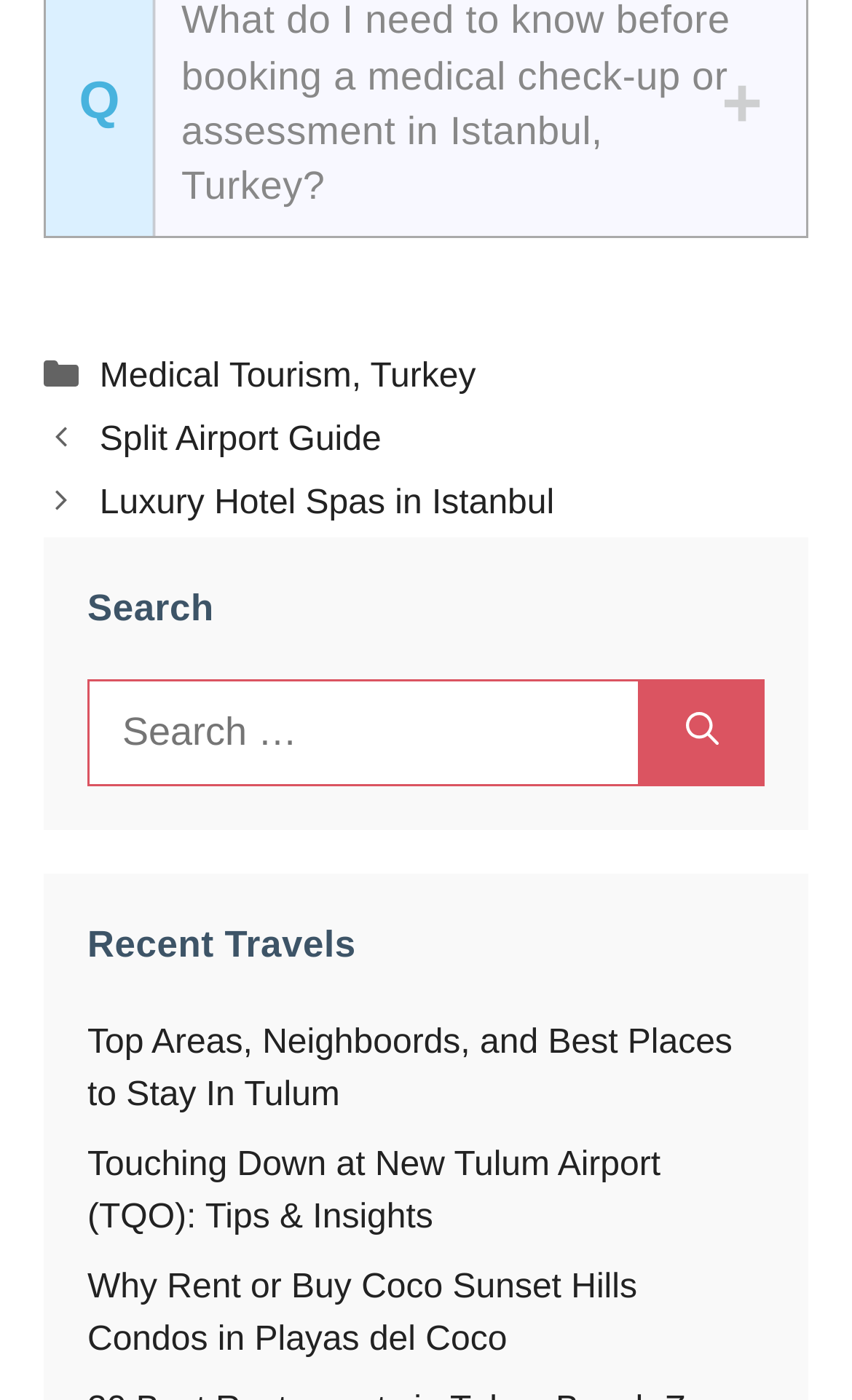Provide a brief response to the question below using one word or phrase:
What is the category of the link 'Medical Tourism'?

Medical